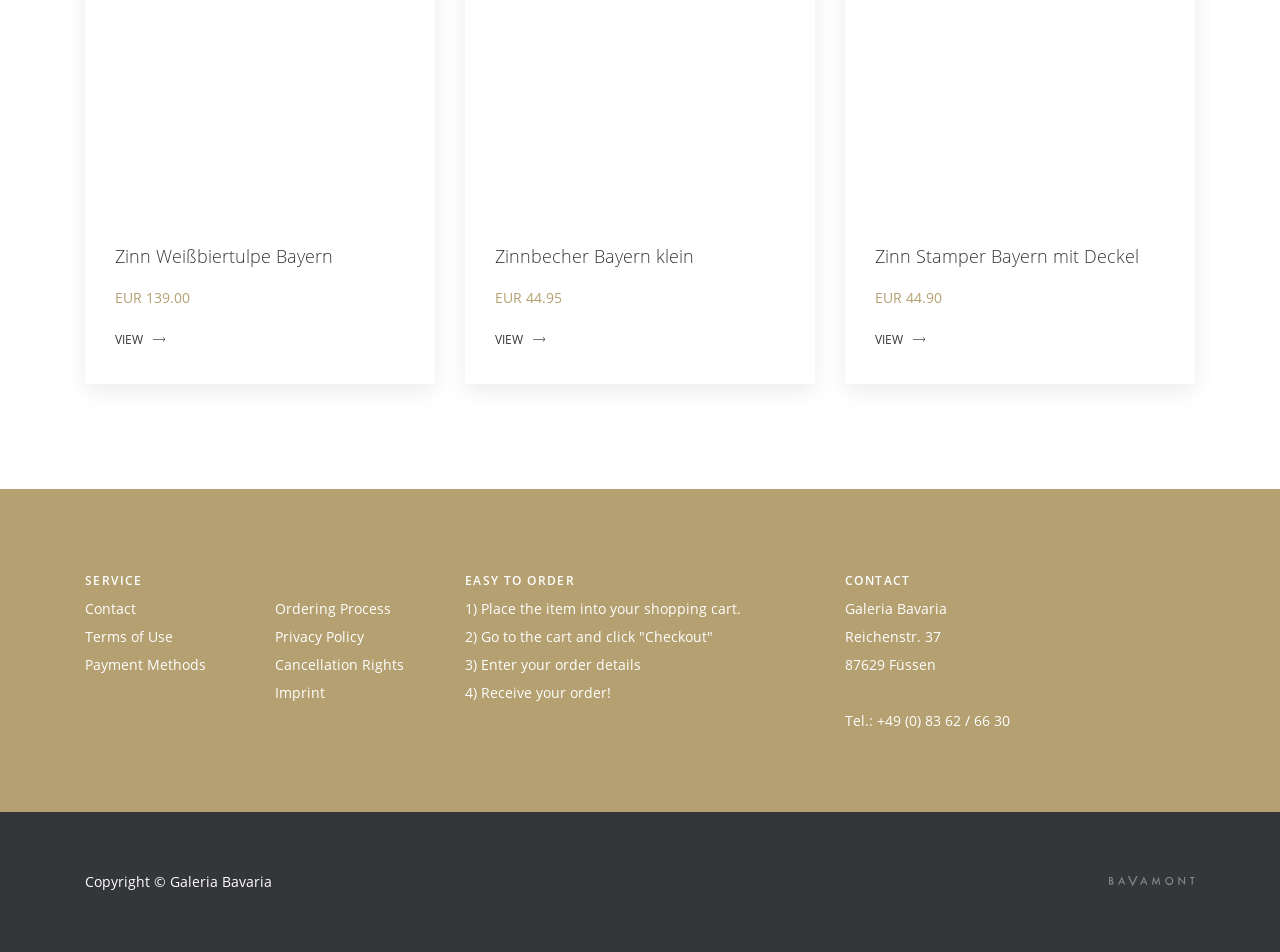Locate the bounding box coordinates of the clickable part needed for the task: "Explore the features of 3D floor planning".

None